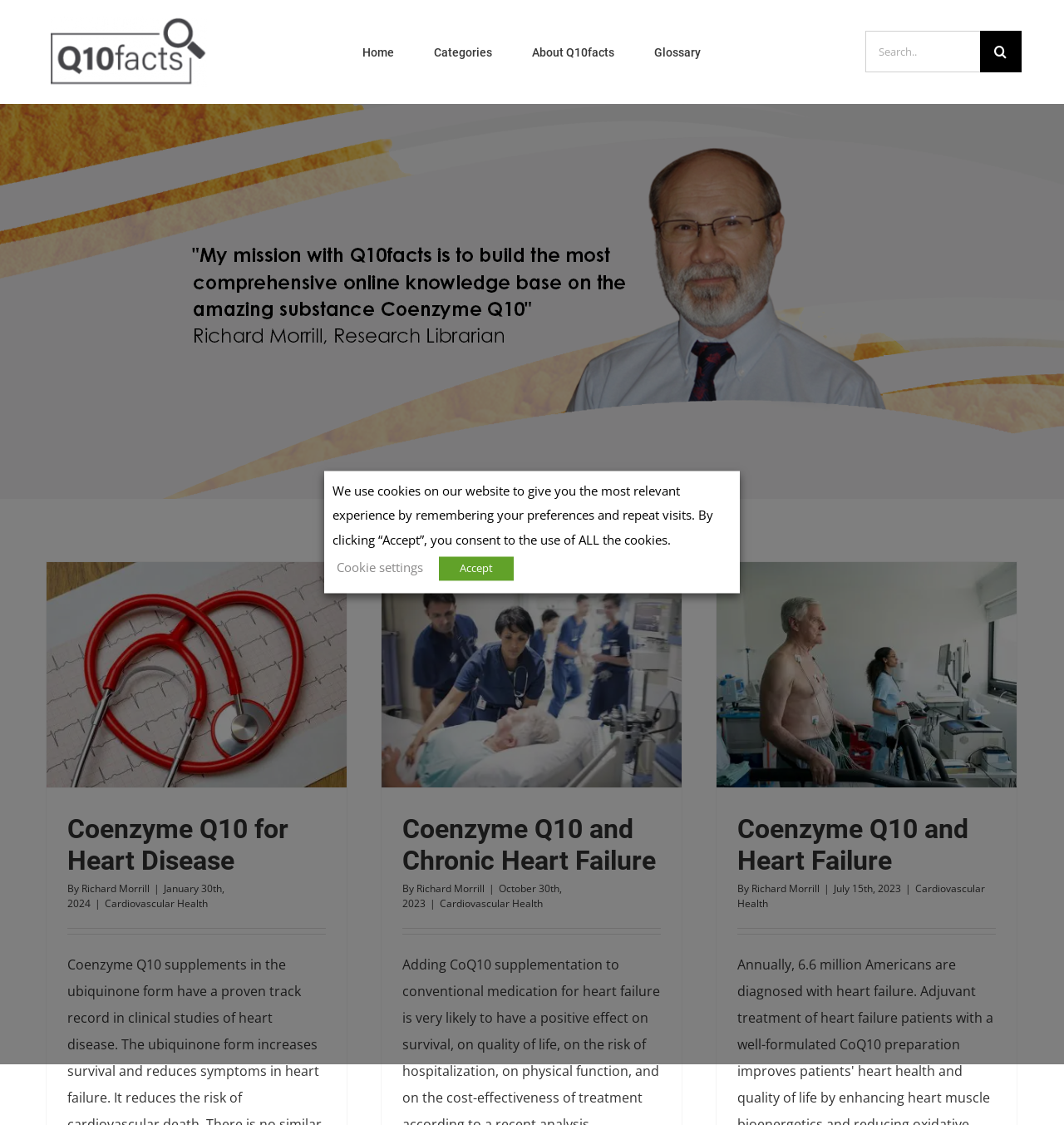Please identify the bounding box coordinates of the element that needs to be clicked to execute the following command: "Search for Coenzyme Q10 and Chronic Heart Failure". Provide the bounding box using four float numbers between 0 and 1, formatted as [left, top, right, bottom].

[0.448, 0.578, 0.495, 0.622]